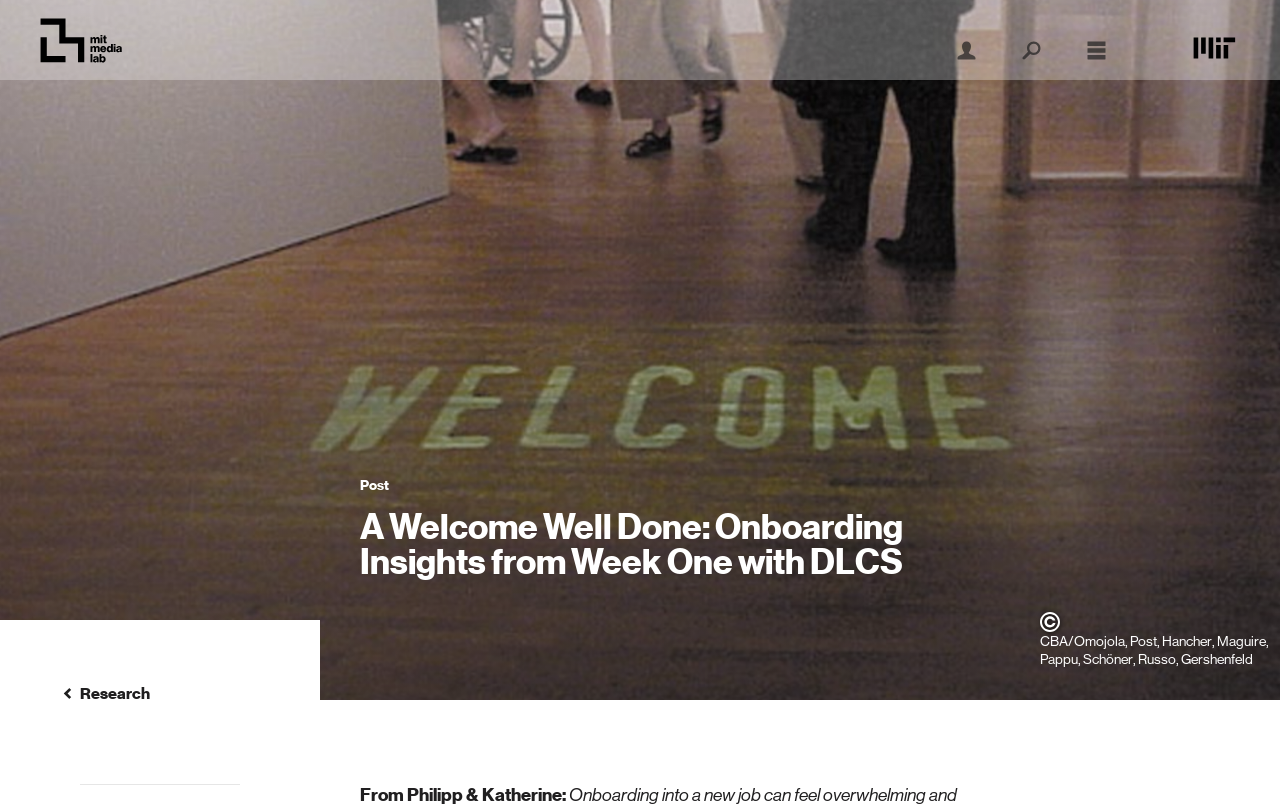Answer the following in one word or a short phrase: 
What is the purpose of the links at the top right corner?

Navigation